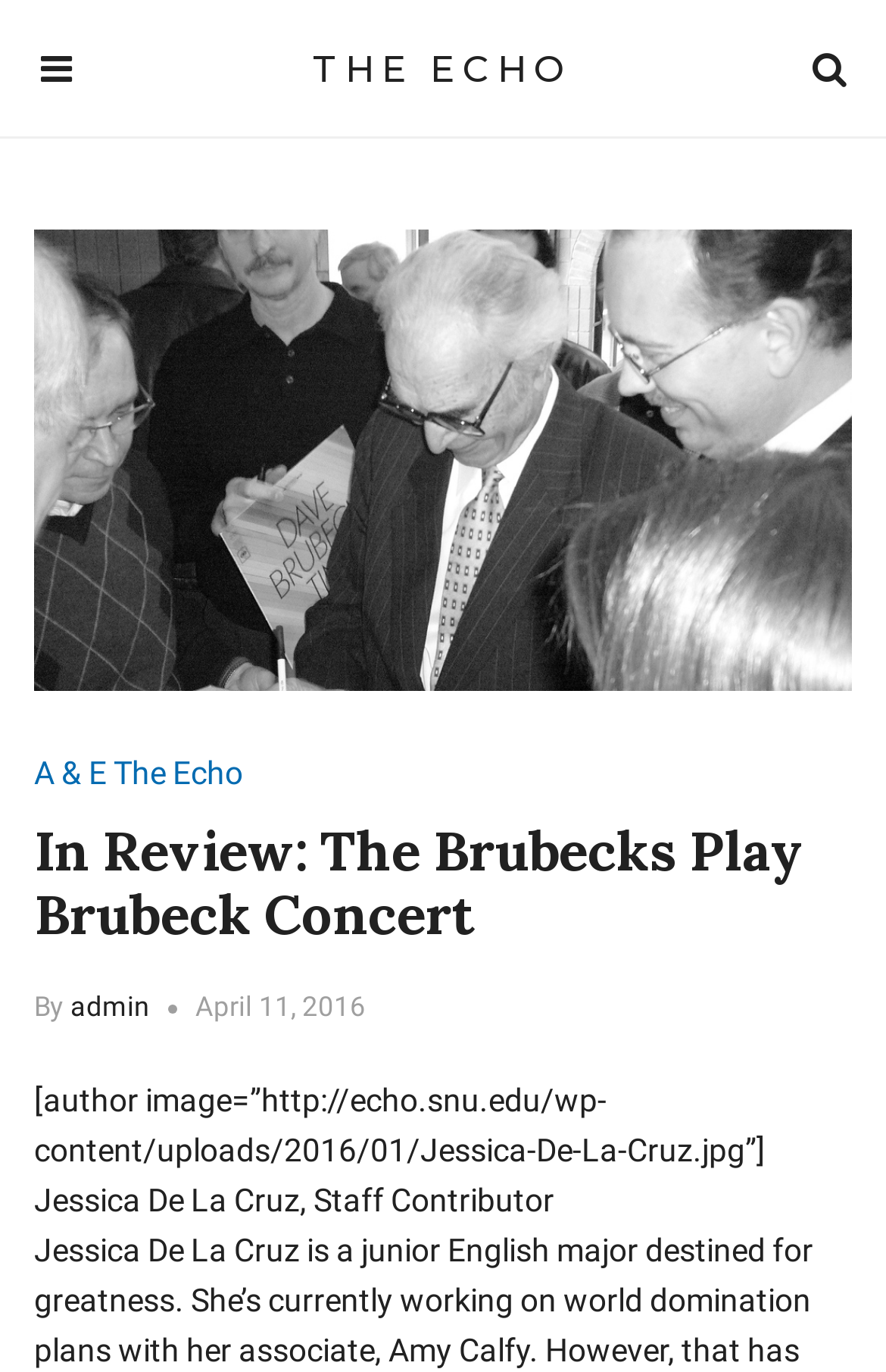Analyze the image and provide a detailed answer to the question: What is the name of the website?

I found the answer by looking at the link 'THE ECHO' which is located at the top of the webpage, suggesting that the webpage is part of a website called The Echo.